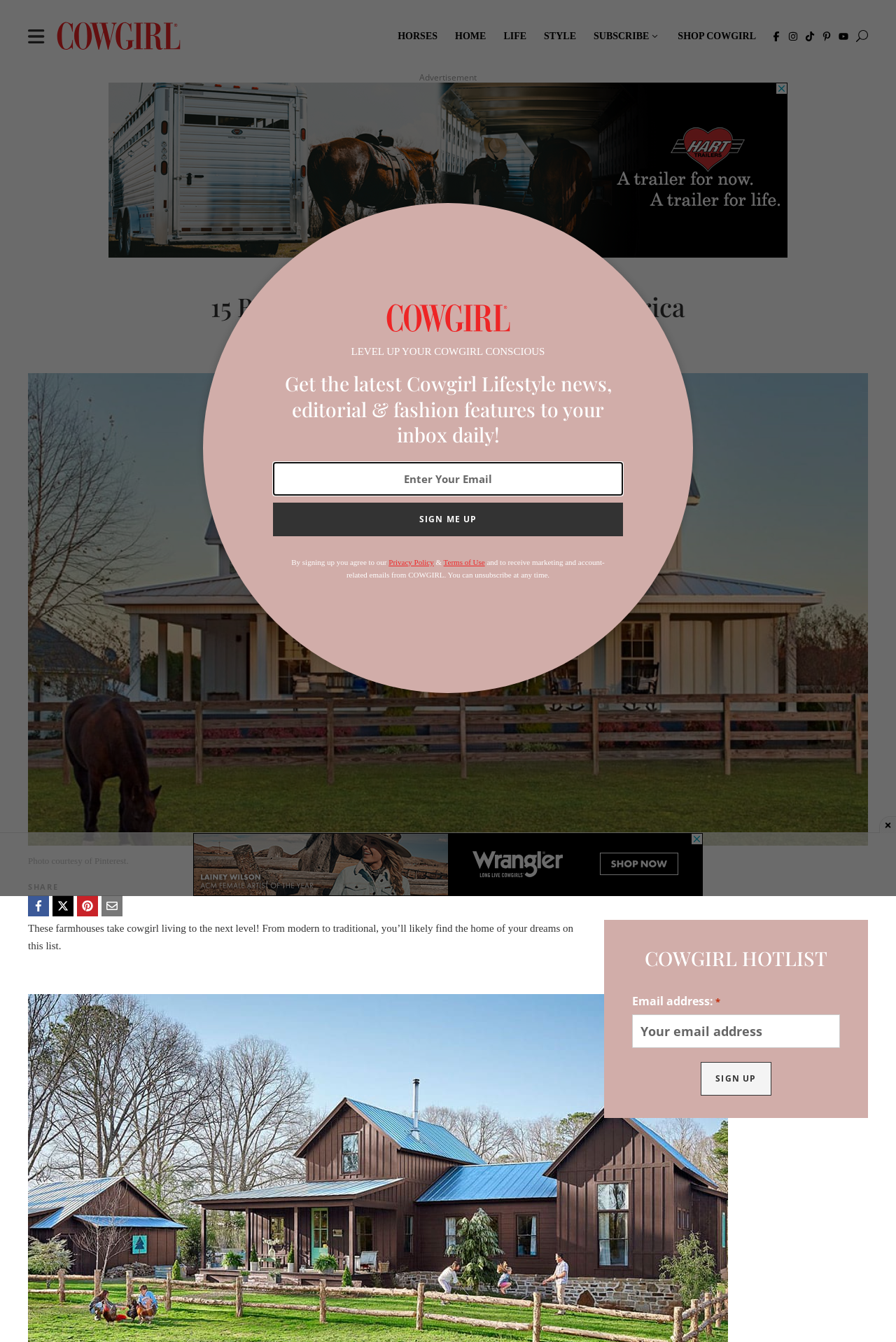Provide the bounding box coordinates for the area that should be clicked to complete the instruction: "Read the article about 15 beautiful farmhouses".

[0.163, 0.218, 0.837, 0.239]